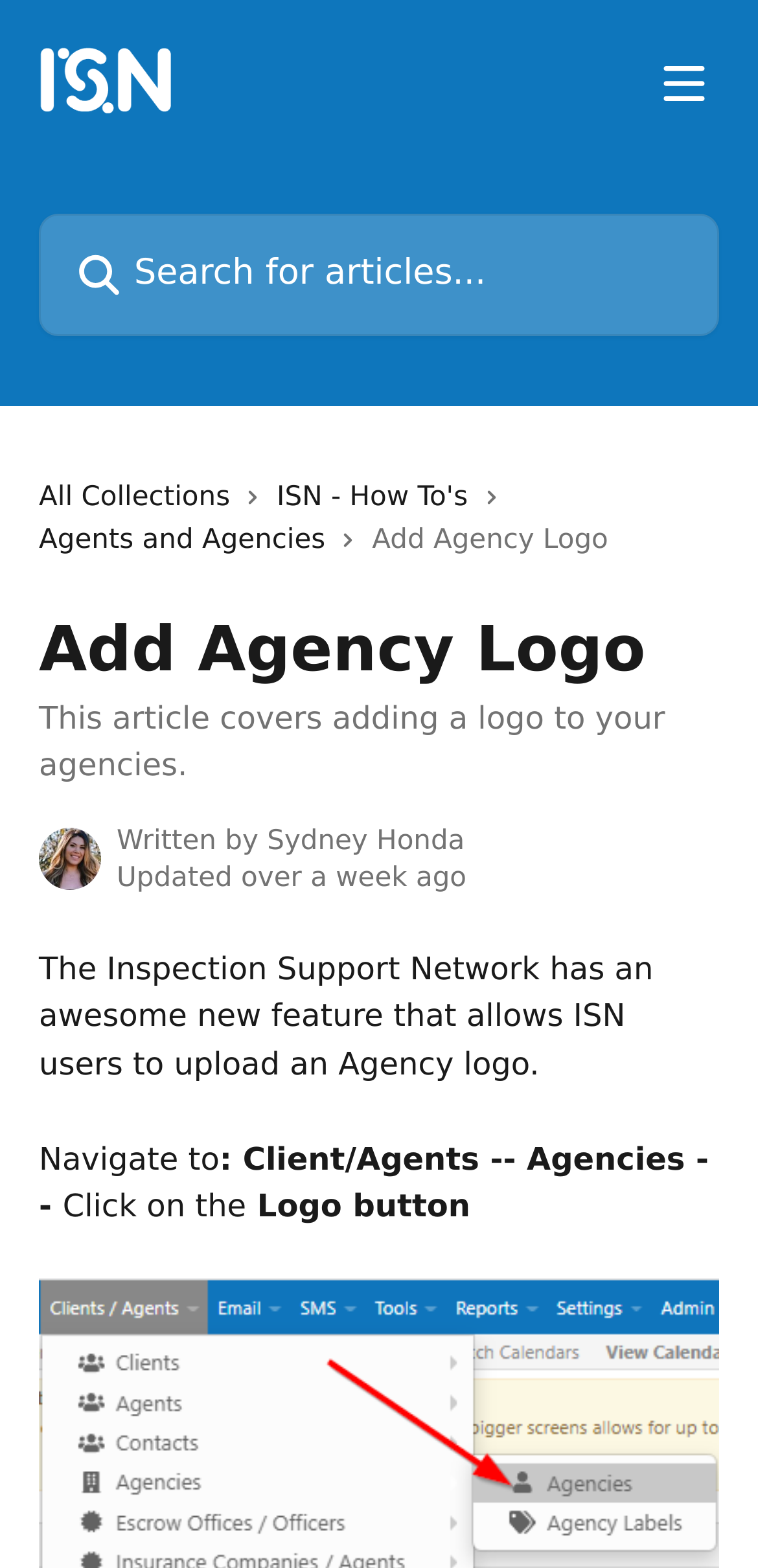Answer the question using only one word or a concise phrase: What is the name of the help center?

Inspection Support Help Center